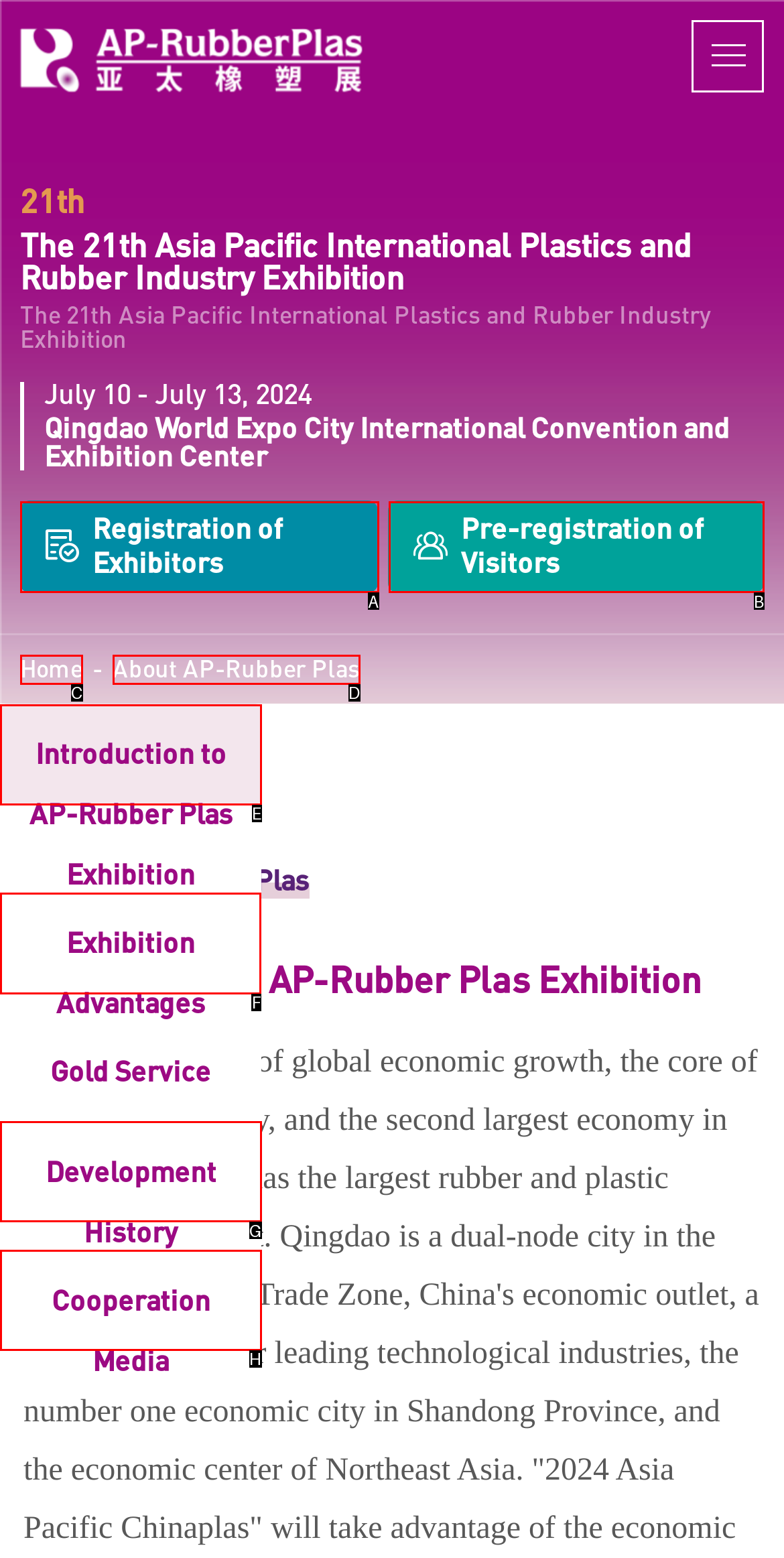Point out the specific HTML element to click to complete this task: Learn about the exhibition advantages Reply with the letter of the chosen option.

F